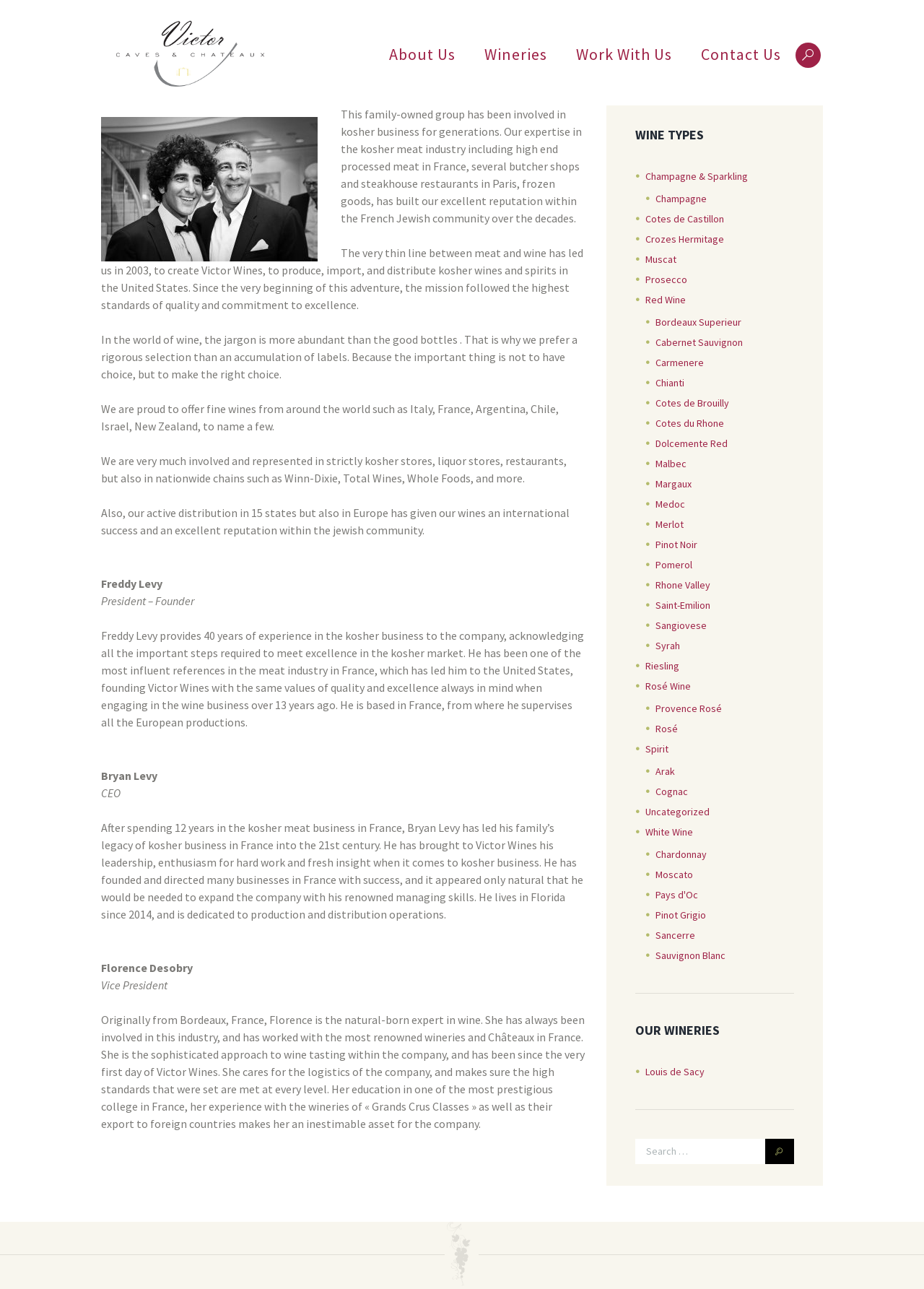What is the name of the company?
Refer to the image and answer the question using a single word or phrase.

Victor Caves & Chateau